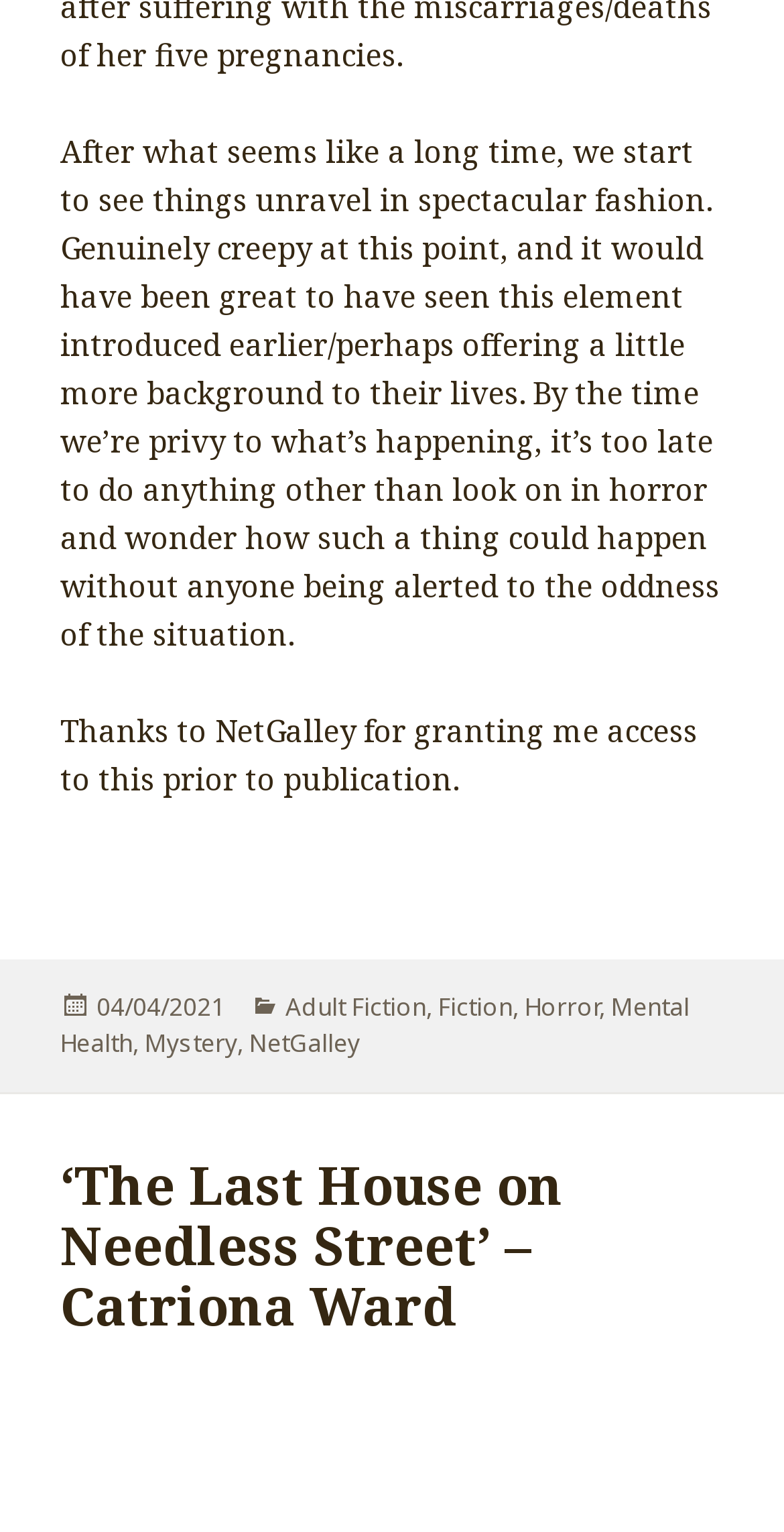What is the genre of the book?
Look at the screenshot and give a one-word or phrase answer.

Horror, Fiction, etc.